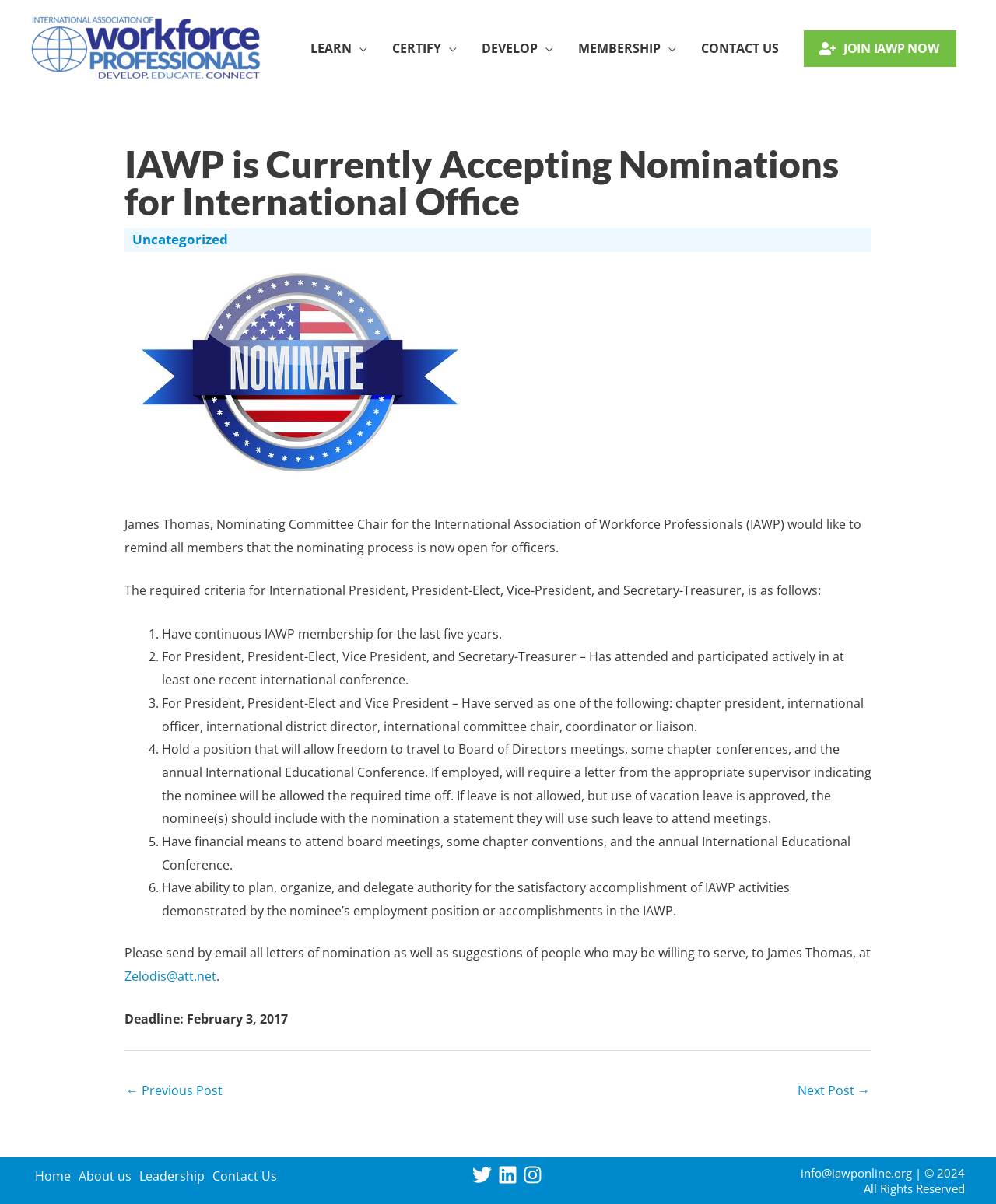From the element description Join IAWP Now, predict the bounding box coordinates of the UI element. The coordinates must be specified in the format (top-left x, top-left y, bottom-right x, bottom-right y) and should be within the 0 to 1 range.

[0.807, 0.019, 0.96, 0.06]